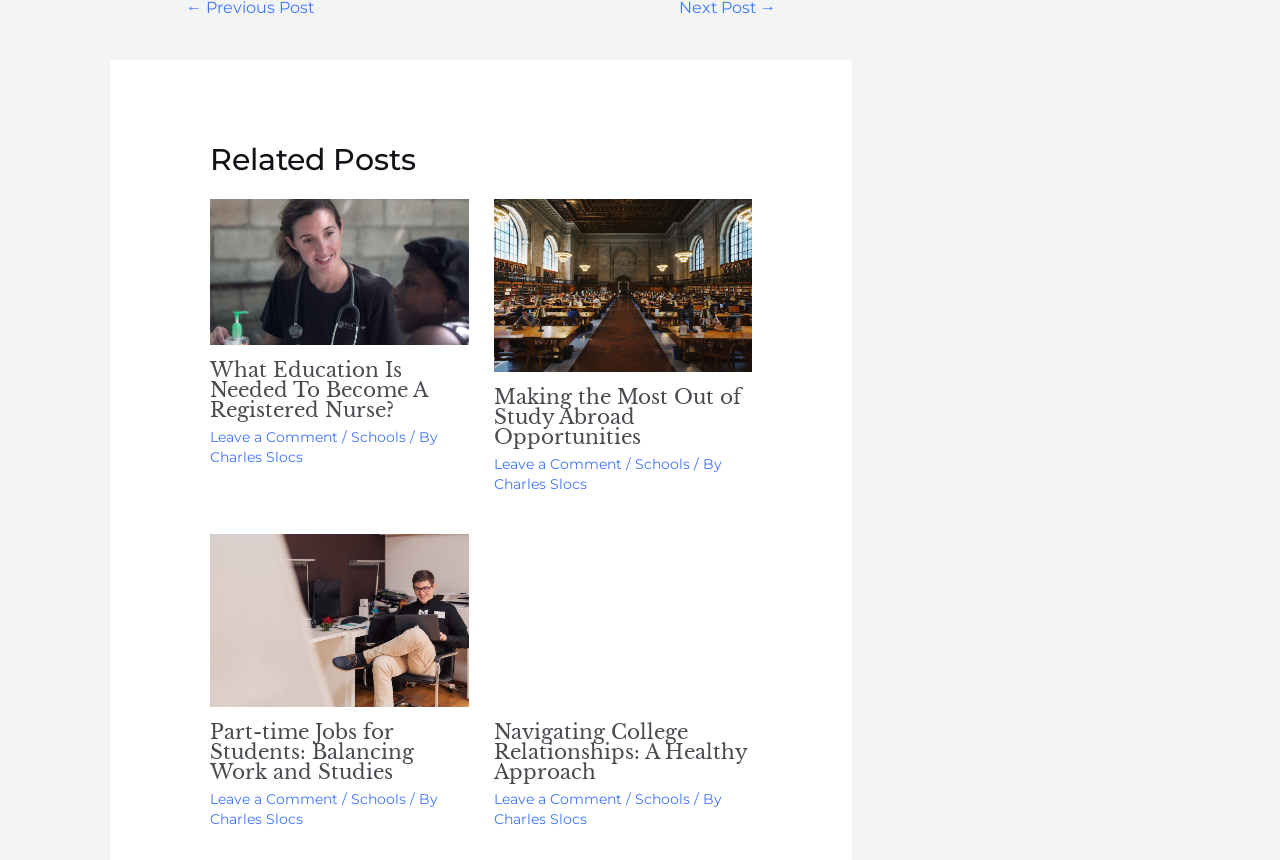Please provide a comprehensive response to the question below by analyzing the image: 
What is the category of the third article?

The category of the third article can be found by looking at the link element with the text 'Schools' which is a child of the third article element.